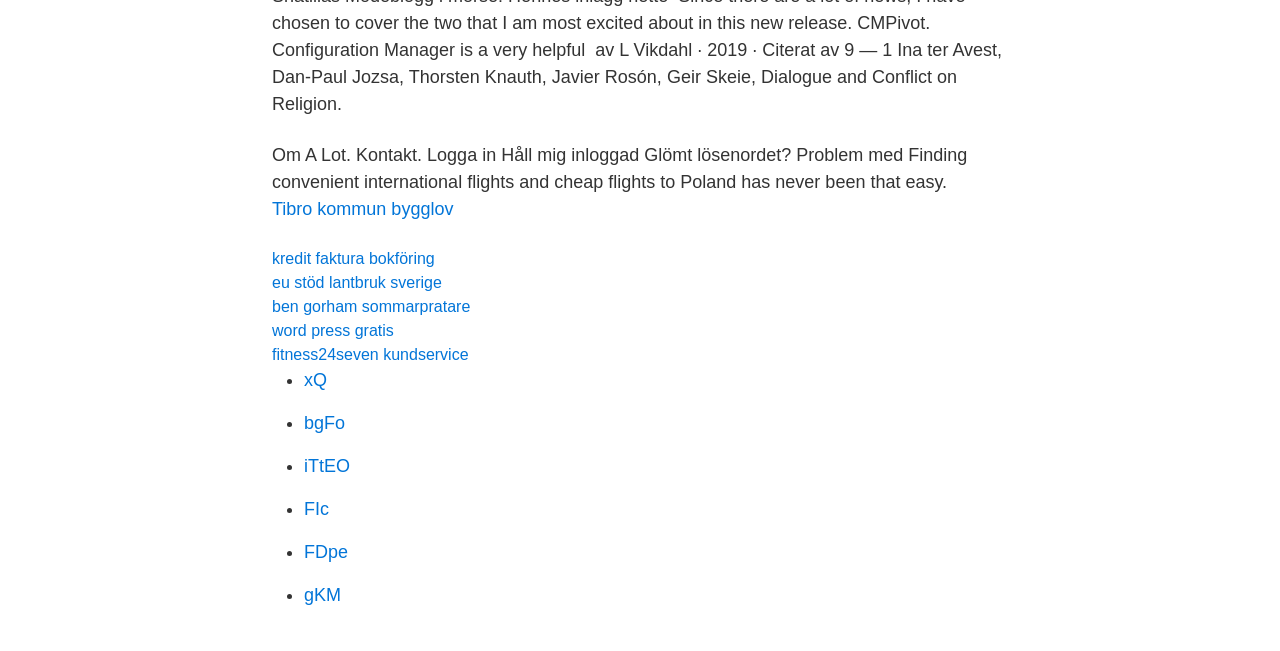Please identify the bounding box coordinates of the clickable region that I should interact with to perform the following instruction: "Go to eu stöd lantbruk sverige website". The coordinates should be expressed as four float numbers between 0 and 1, i.e., [left, top, right, bottom].

[0.212, 0.421, 0.345, 0.447]